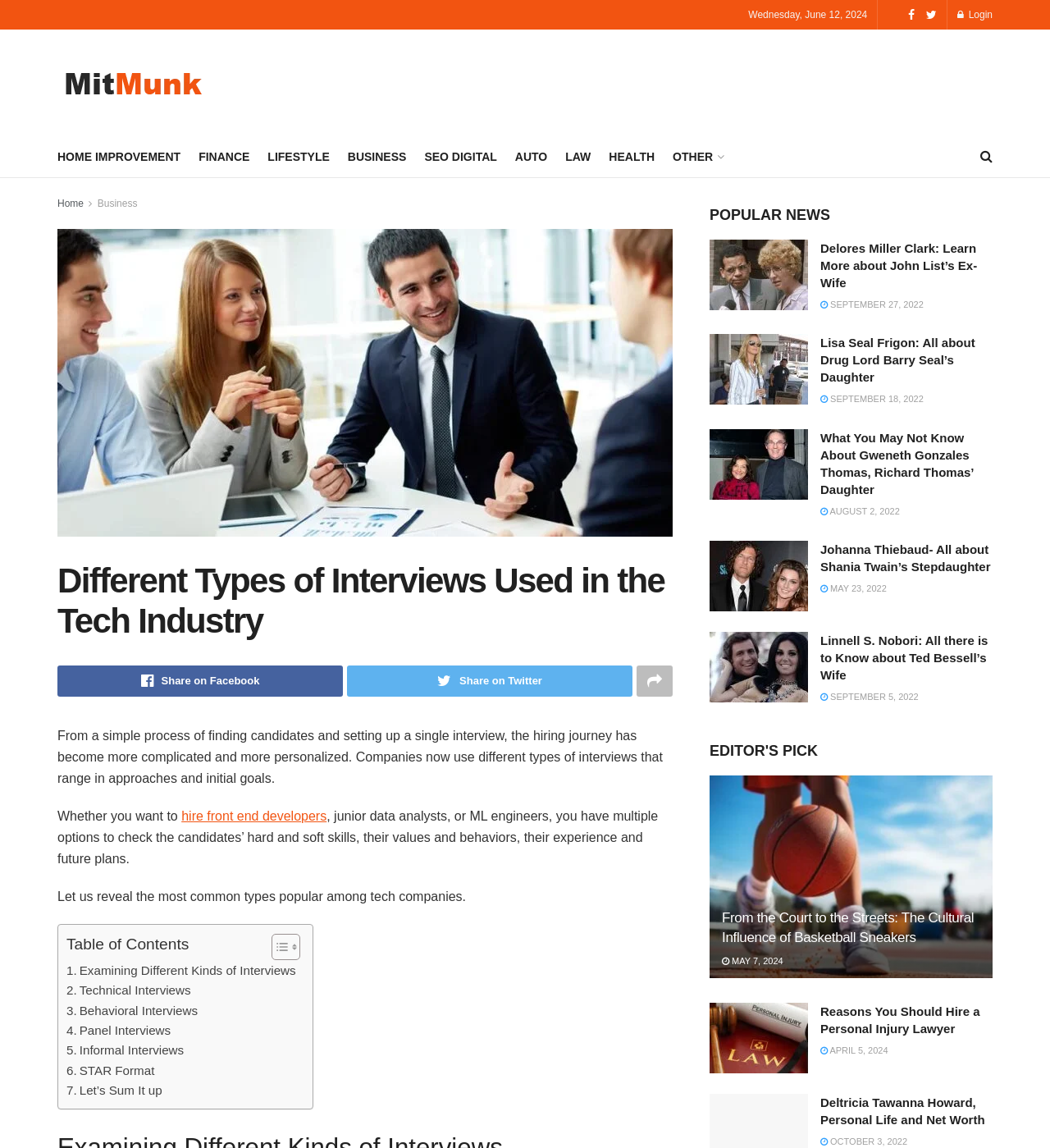Extract the bounding box coordinates of the UI element described by: "Examining Different Kinds of Interviews". The coordinates should include four float numbers ranging from 0 to 1, e.g., [left, top, right, bottom].

[0.063, 0.837, 0.282, 0.854]